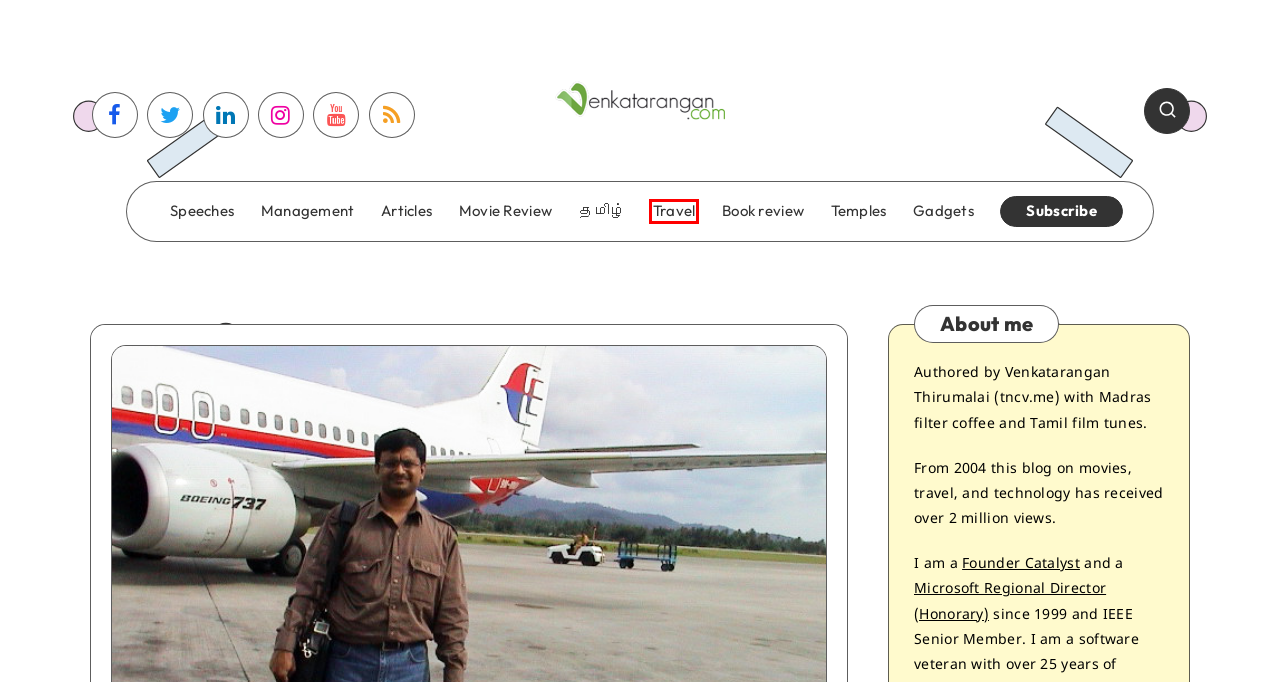You have a screenshot of a webpage with a red rectangle bounding box around an element. Identify the best matching webpage description for the new page that appears after clicking the element in the bounding box. The descriptions are:
A. Movie Review Archives - Venkatarangan blog
B. Management Archives - Venkatarangan blog
C. Temples Archives - Venkatarangan blog
D. Travel Review Archives - Venkatarangan blog
E. Book Review Archives - Venkatarangan blog
F. தமிழ் Archives - Venkatarangan blog
G. Venkatarangan blog - A Blogger, Movie Lover, Reader, Traveller, Indian & தமிழன்.
H. Speeches Archives - Venkatarangan blog

D